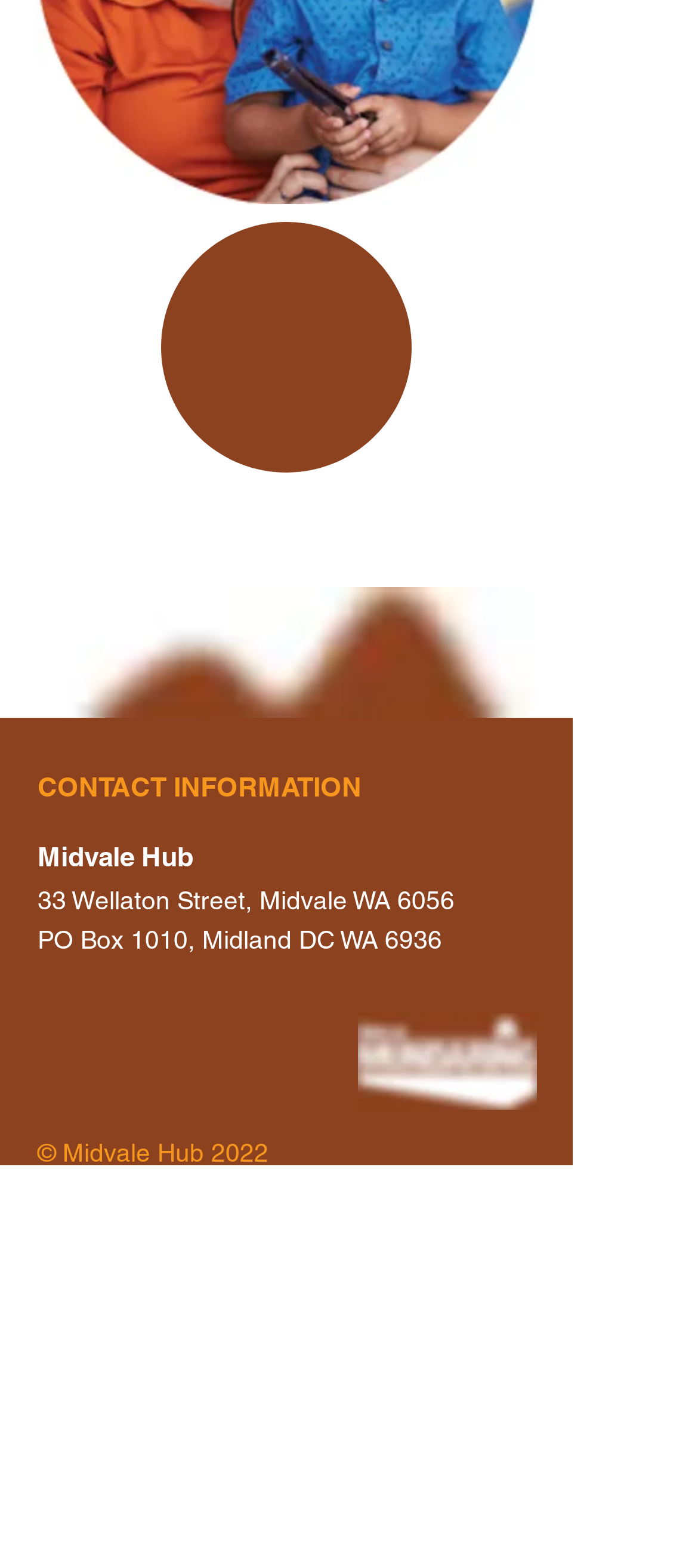What is the purpose of the 'Brochure' link?
Refer to the image and provide a one-word or short phrase answer.

To download a brochure